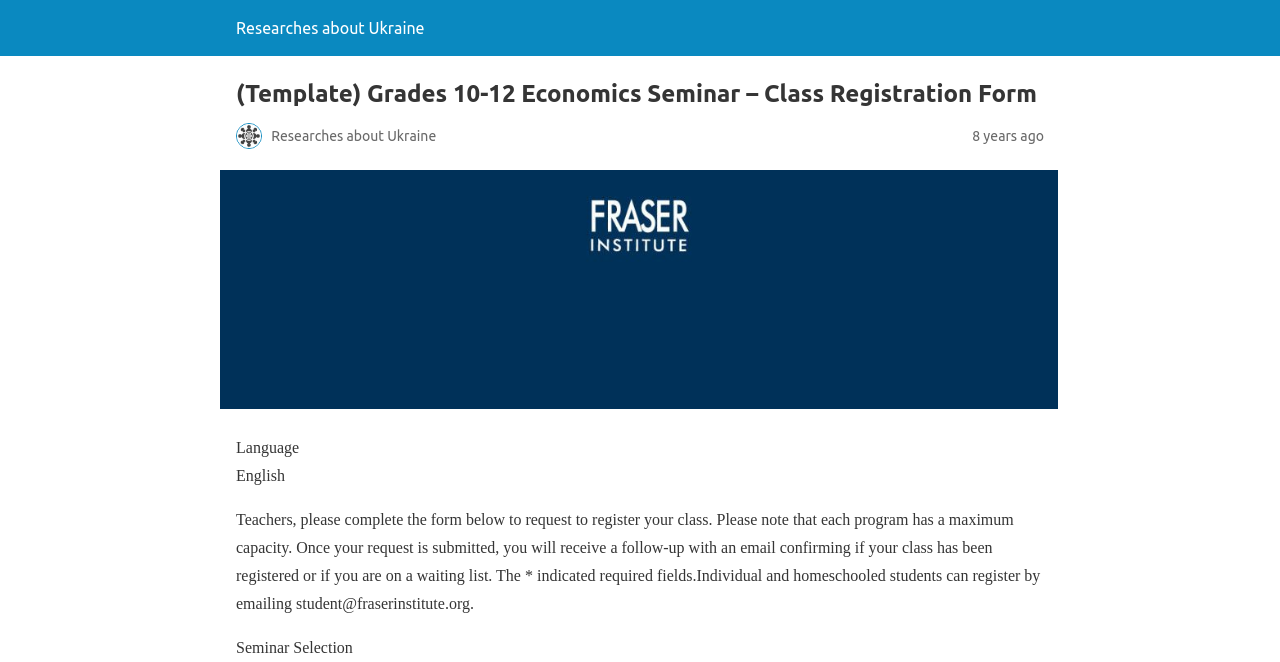With reference to the screenshot, provide a detailed response to the question below:
What is the email address for individual and homeschooled students to register?

I found the email address by reading the static text 'Individual and homeschooled students can register by emailing student@fraserinstitute.org.' which provides the email address for registration.